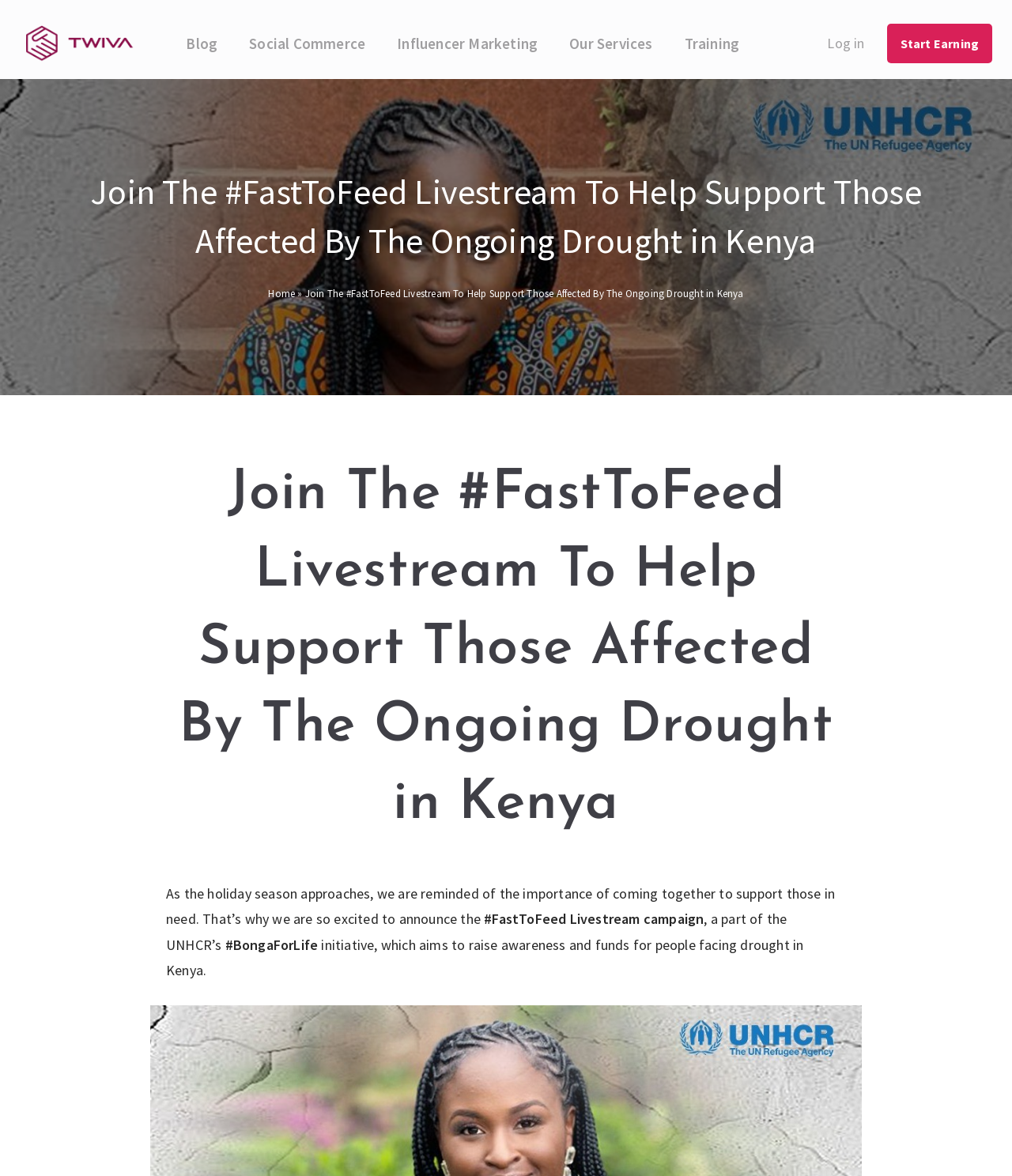Provide the bounding box coordinates of the HTML element described as: "Social Commerce". The bounding box coordinates should be four float numbers between 0 and 1, i.e., [left, top, right, bottom].

[0.231, 0.022, 0.377, 0.052]